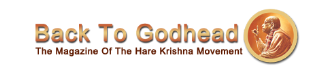What is the subtitle of the magazine?
Look at the screenshot and provide an in-depth answer.

The subtitle of the magazine is 'The Magazine Of The Hare Krishna Movement' as it is written below the title, indicating the publication's purpose and audience.